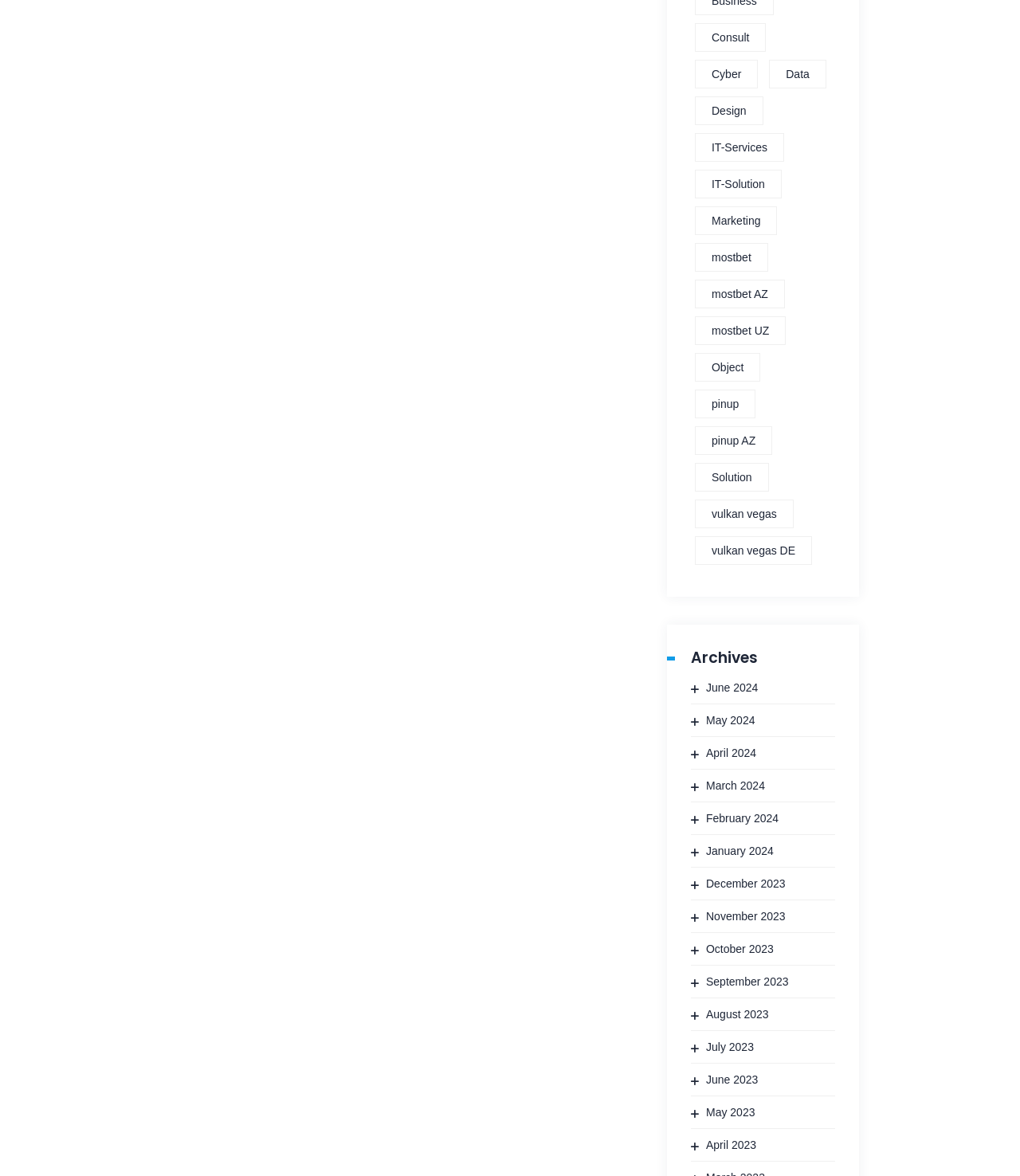What is the common theme among the links listed?
Provide a short answer using one word or a brief phrase based on the image.

Gaming or betting